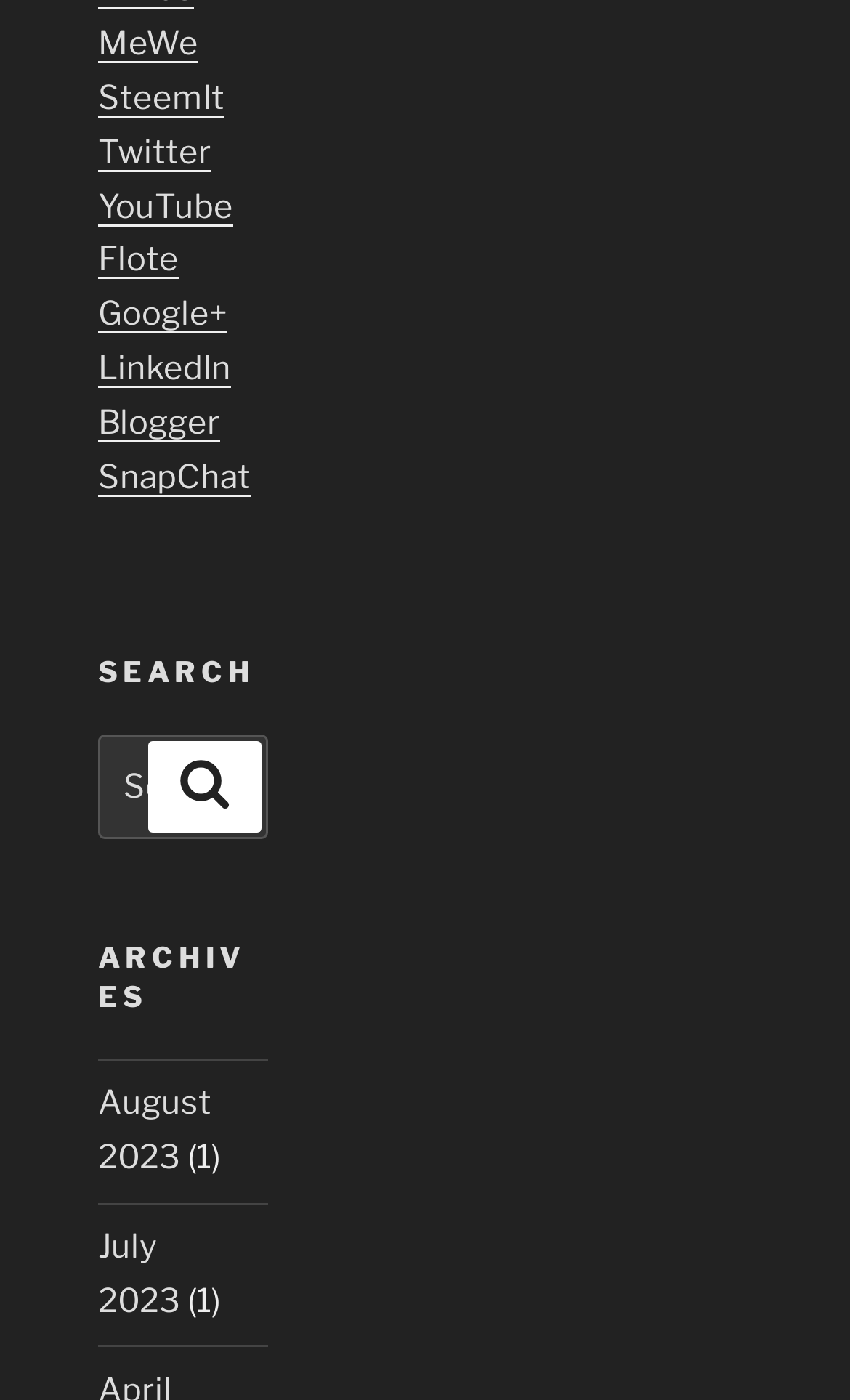Pinpoint the bounding box coordinates of the clickable area needed to execute the instruction: "Click on YouTube". The coordinates should be specified as four float numbers between 0 and 1, i.e., [left, top, right, bottom].

[0.115, 0.133, 0.274, 0.161]